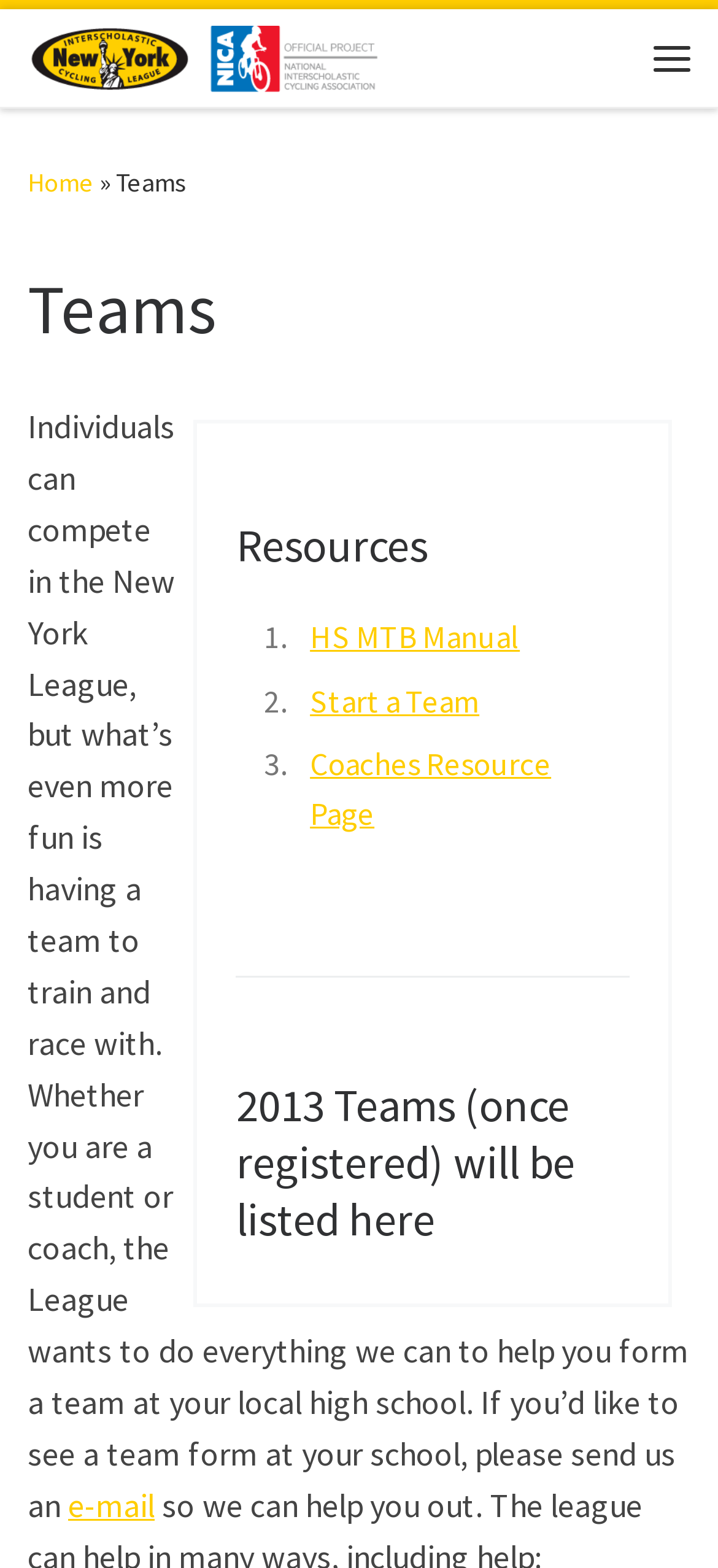Give a detailed account of the webpage.

The webpage is about the New York Interscholastic Cycling League's teams. At the top left, there is a "Skip to content" link, followed by a link to the league's homepage with a "Back Home" icon. On the top right, there is a "Menu" button. Below the league's homepage link, there are navigation links, including "Home" and "Teams", separated by a "»" symbol.

The main content of the page is divided into two sections. The first section has a heading "Teams" and a brief paragraph explaining the benefits of forming a team to compete in the league. Below the paragraph, there is a link to send an email to the league to express interest in forming a team at a local high school.

The second section is a table with a single row, containing four columns. The first column is headed "Resources" and contains three links: "HS MTB Manual", "Start a Team", and "Coaches Resource Page". The second column lists teams that have registered for the 2013 season. There is a horizontal separator line between the two columns.